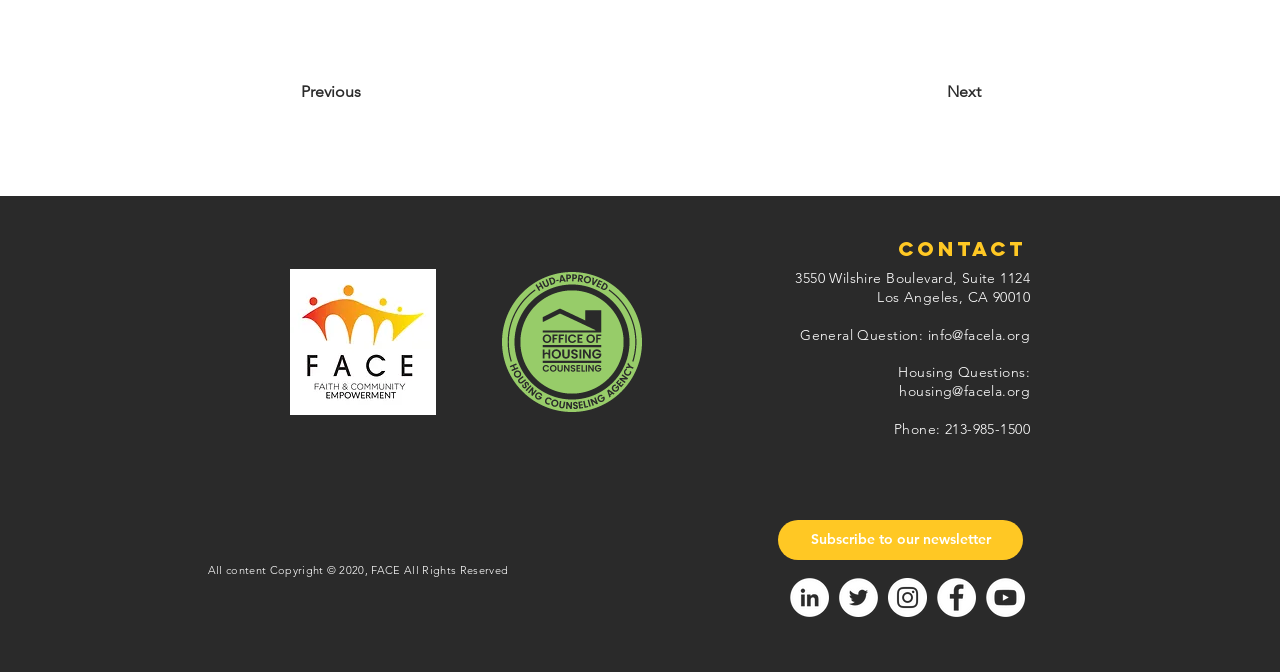What is the address of FACE?
Answer briefly with a single word or phrase based on the image.

3550 Wilshire Boulevard, Suite 1124